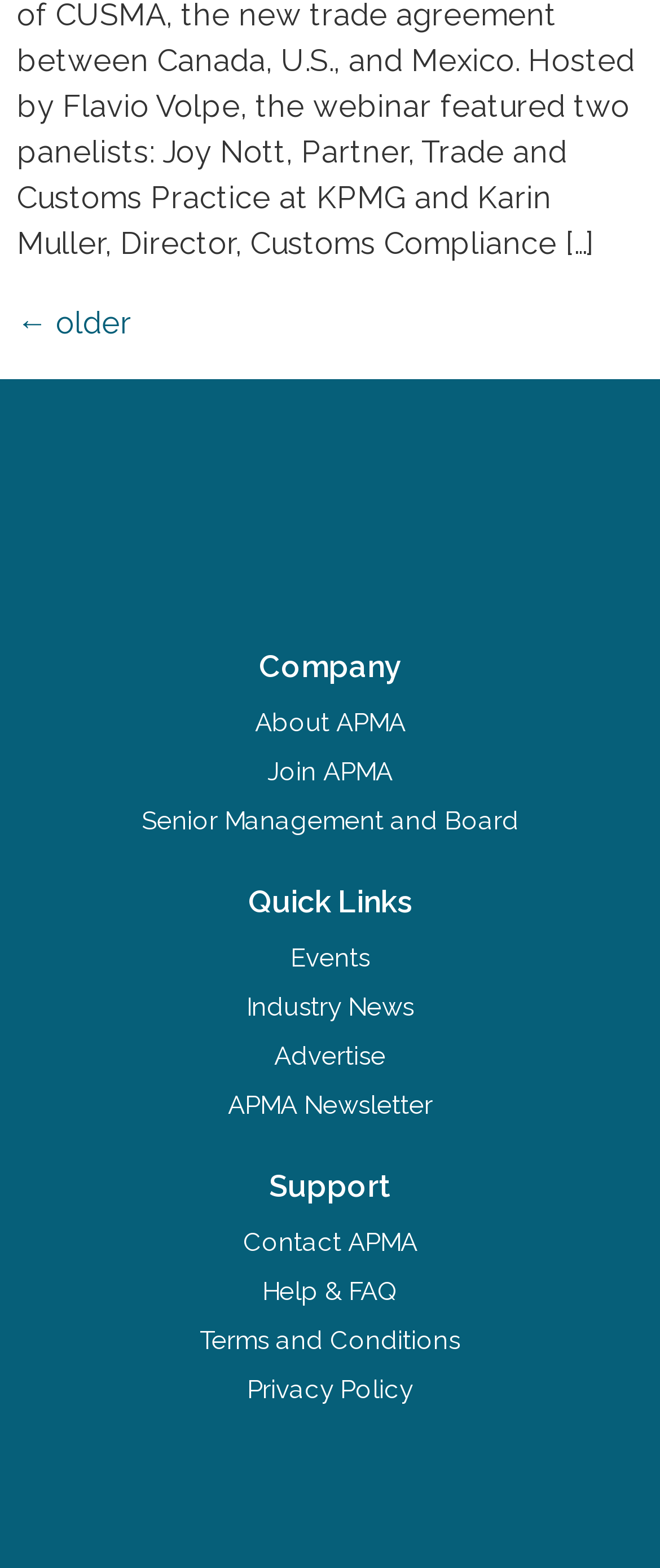Determine the bounding box coordinates of the region that needs to be clicked to achieve the task: "contact APMA".

[0.368, 0.782, 0.632, 0.802]